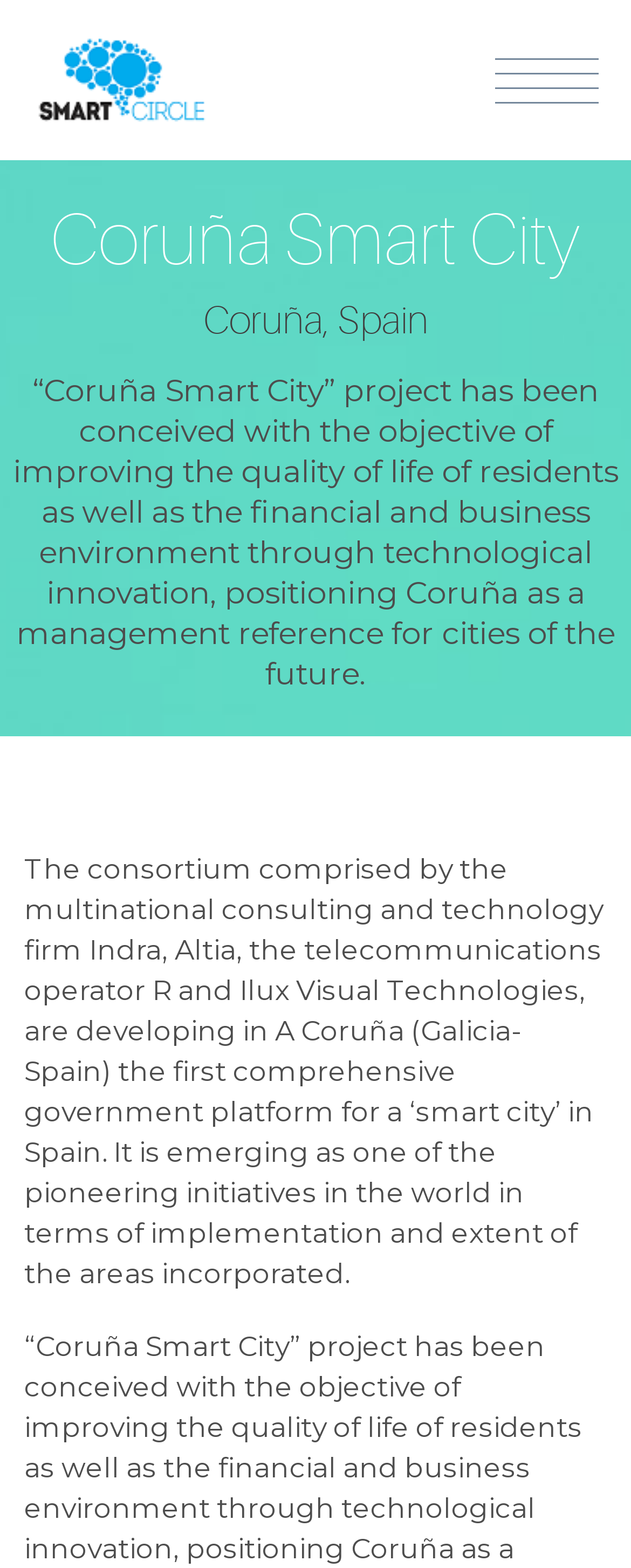Who are the developers of the Coruña Smart City project?
Based on the content of the image, thoroughly explain and answer the question.

The developers of the Coruña Smart City project are the consortium comprised by the multinational consulting and technology firm Indra, Altia, the telecommunications operator R, and Ilux Visual Technologies, as stated in the second paragraph on the webpage.